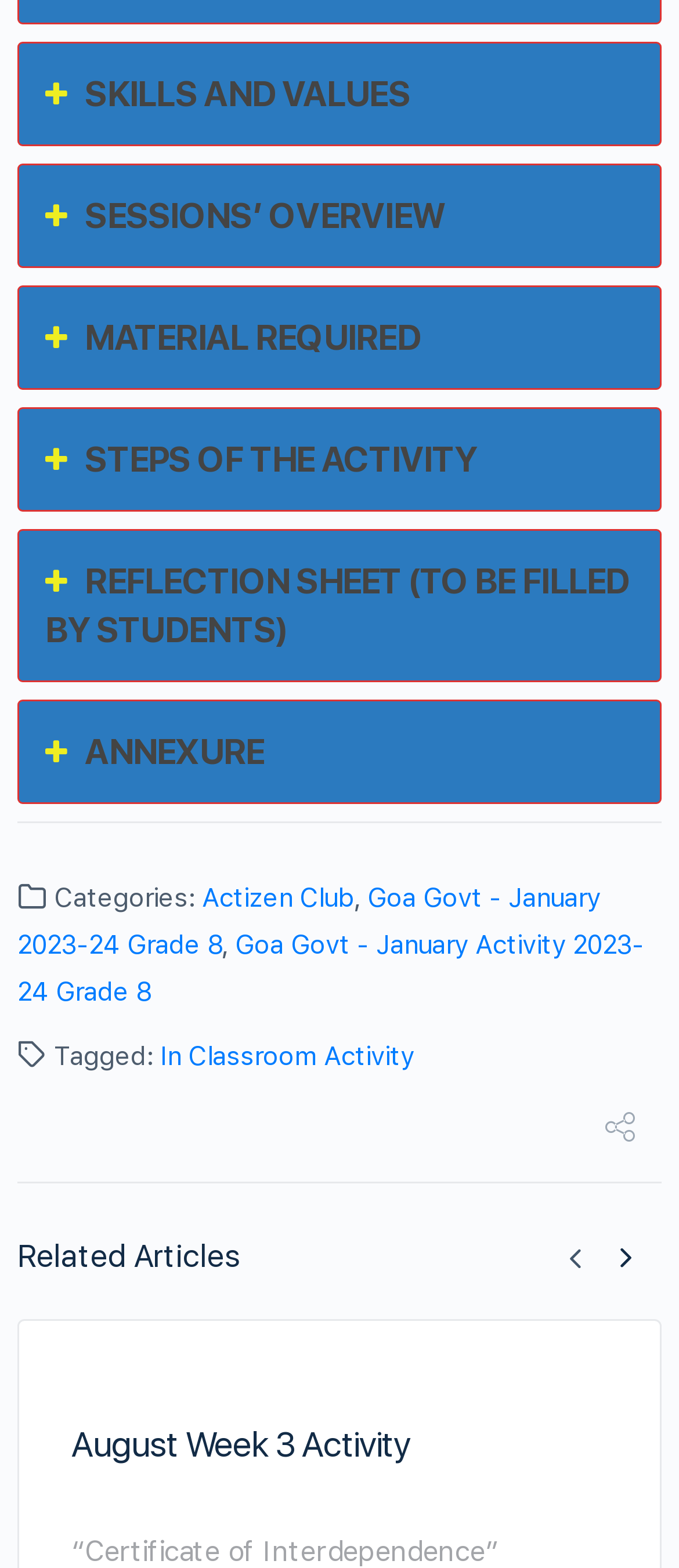Point out the bounding box coordinates of the section to click in order to follow this instruction: "Open August Week 3 Activity".

[0.105, 0.906, 0.895, 0.937]